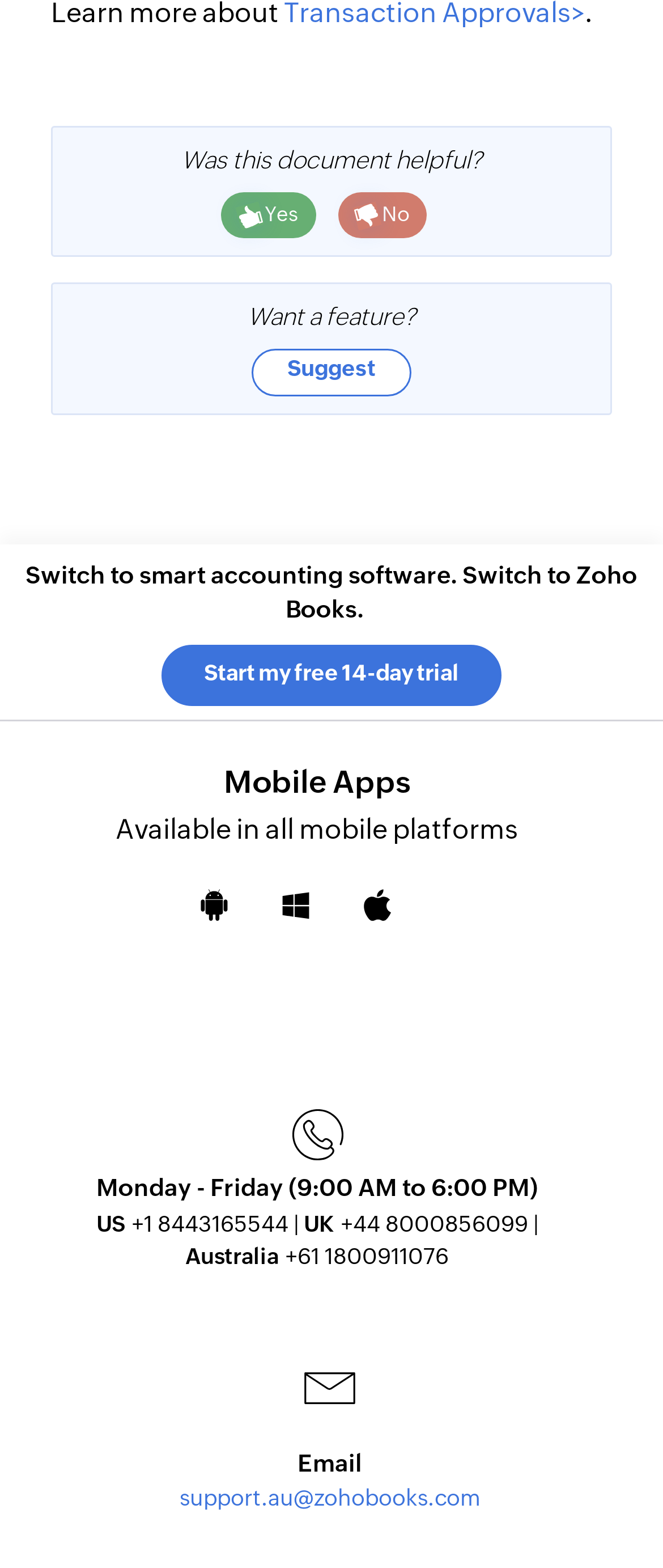From the screenshot, find the bounding box of the UI element matching this description: "Start my free 14-day trial". Supply the bounding box coordinates in the form [left, top, right, bottom], each a float between 0 and 1.

[0.244, 0.411, 0.756, 0.451]